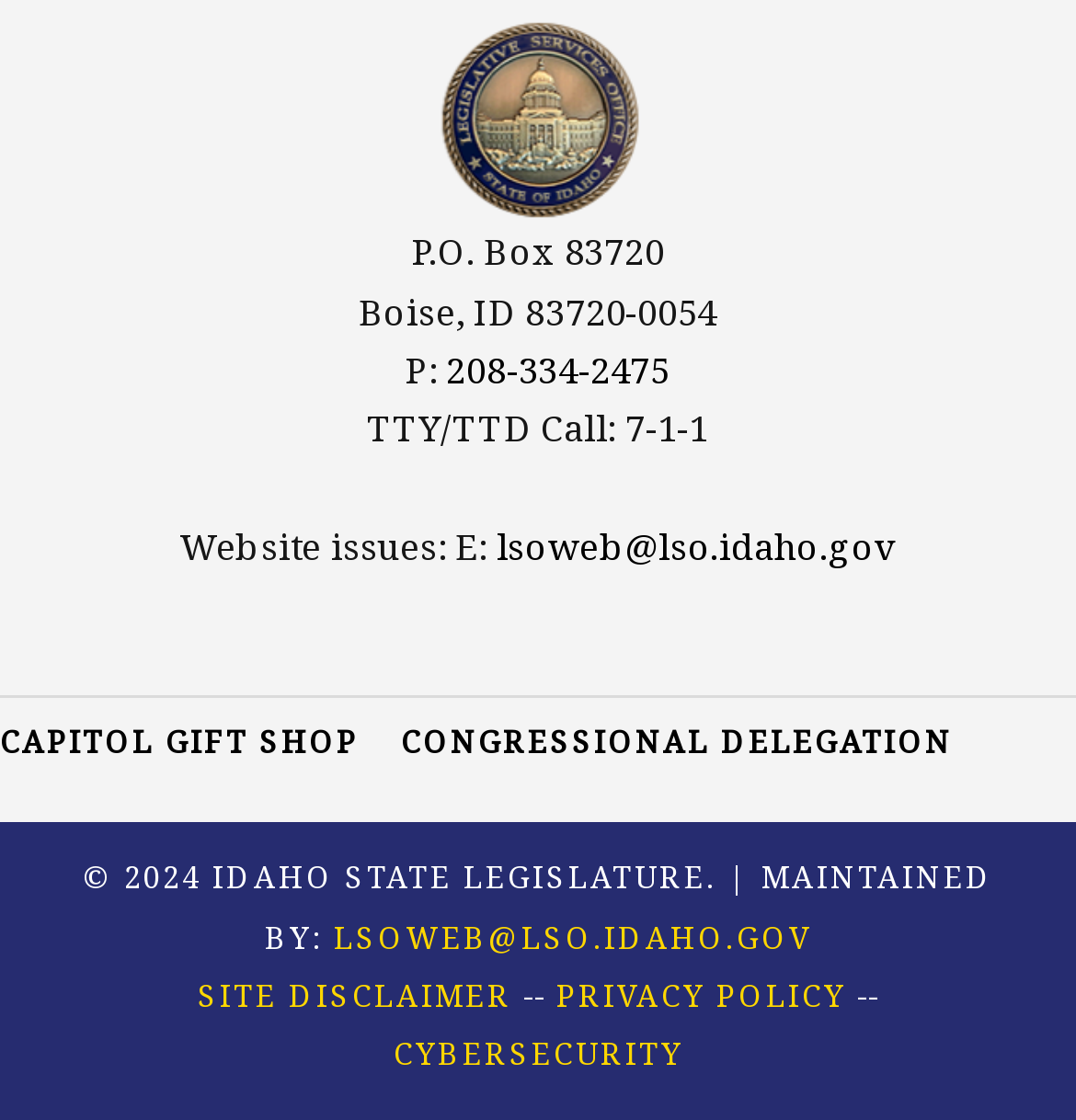Determine the bounding box coordinates of the clickable element to achieve the following action: 'Visit the Capitol Gift Shop'. Provide the coordinates as four float values between 0 and 1, formatted as [left, top, right, bottom].

[0.0, 0.644, 0.333, 0.681]